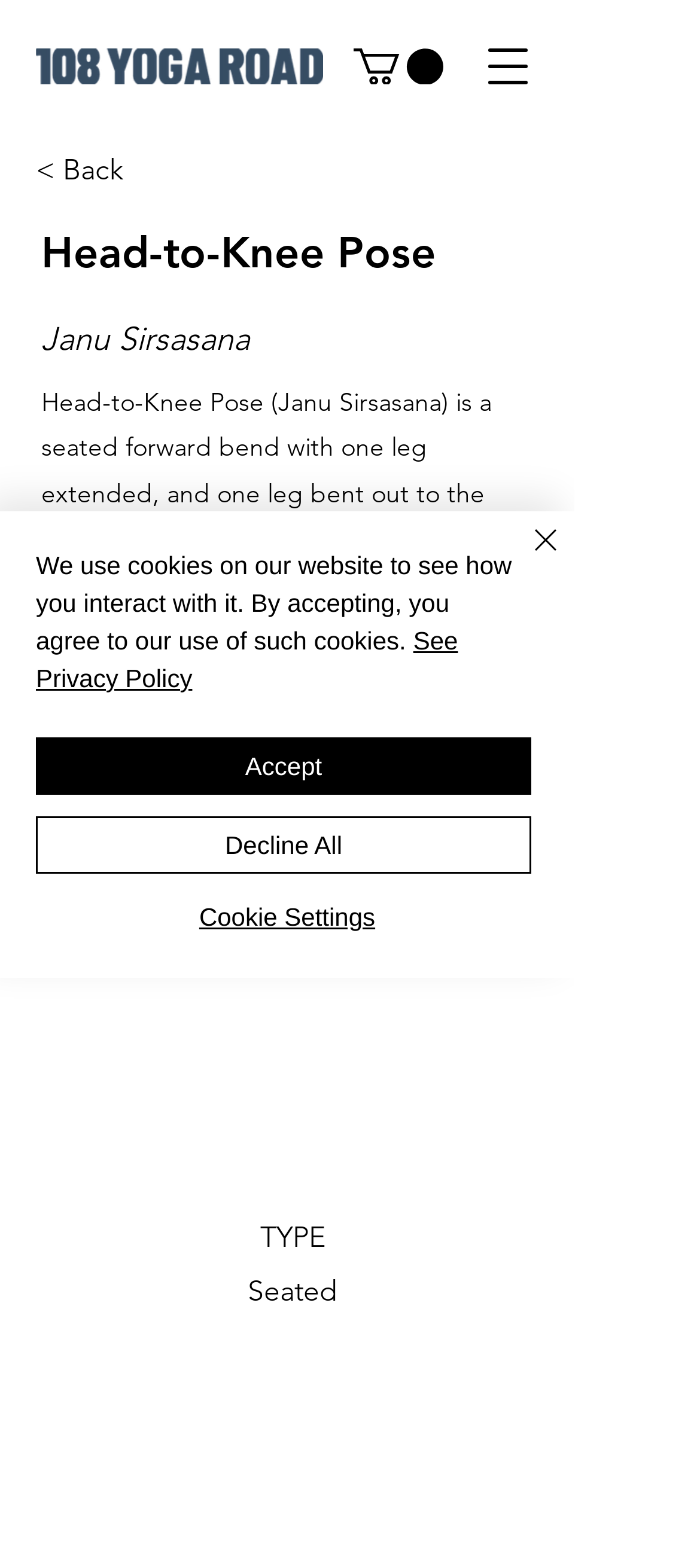What is the name of the yoga pose? Based on the screenshot, please respond with a single word or phrase.

Head-to-Knee Pose